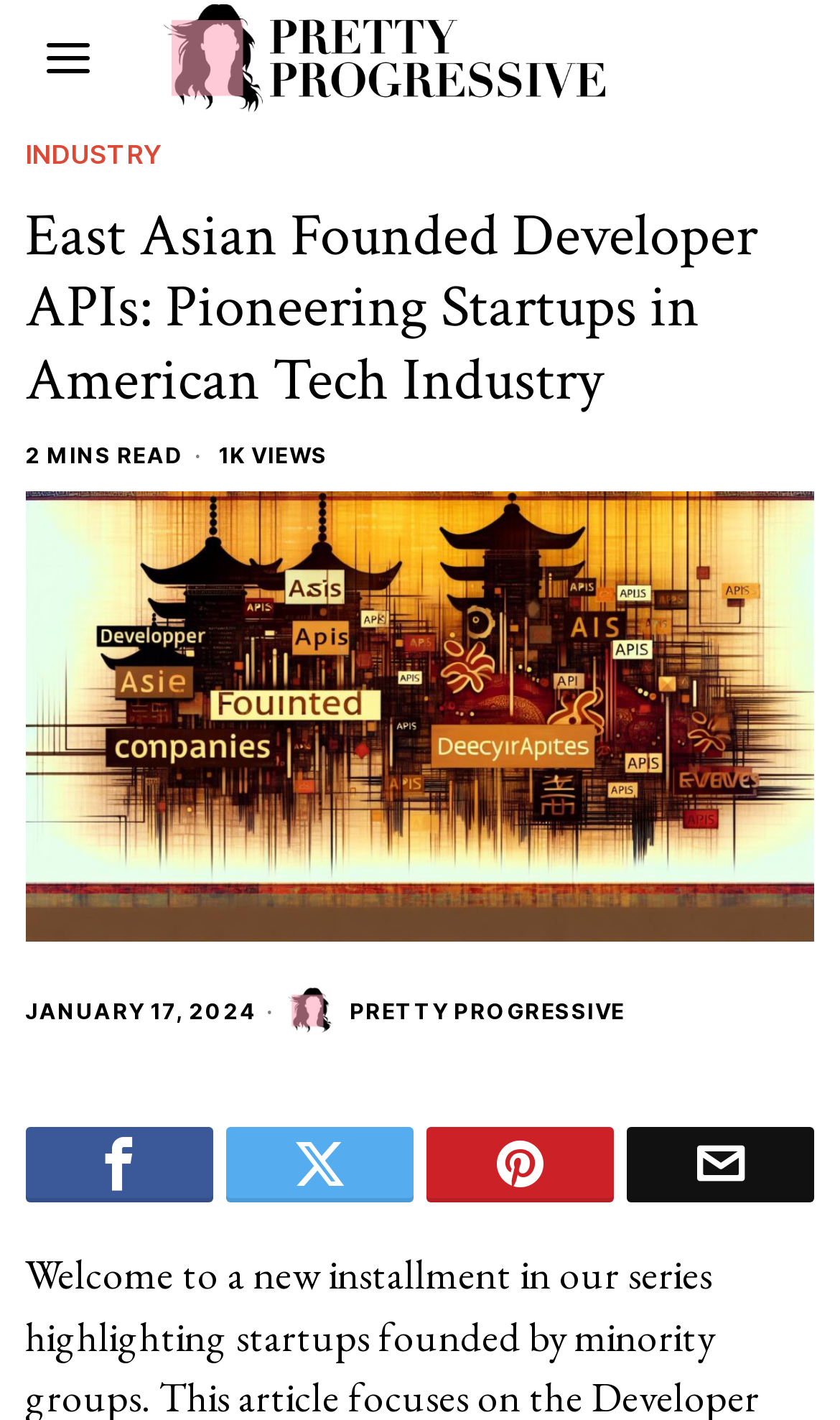Determine the heading of the webpage and extract its text content.

East Asian Founded Developer APIs: Pioneering Startups in American Tech Industry